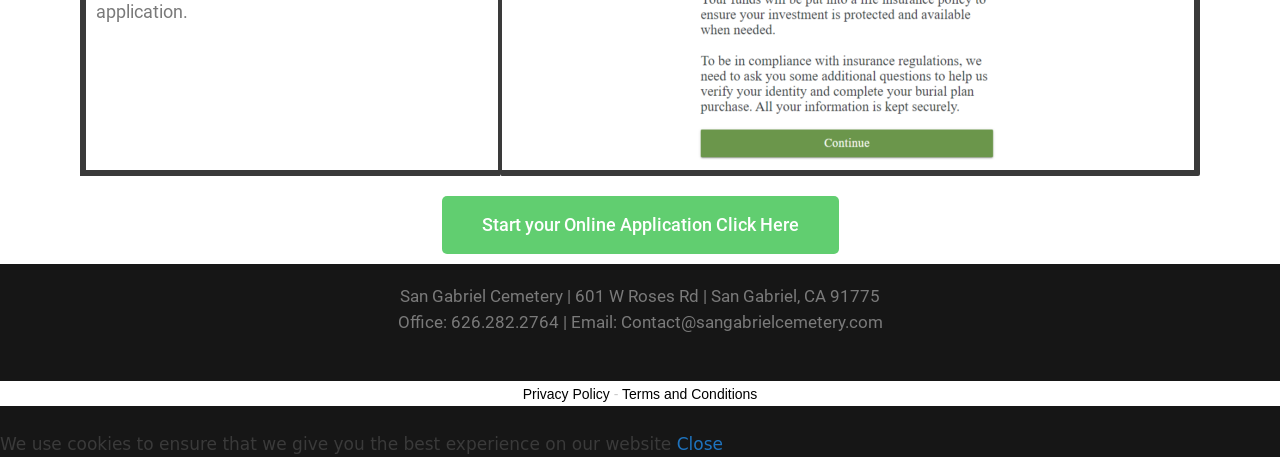What is the phone number of the cemetery's office?
Using the image, respond with a single word or phrase.

626.282.2764